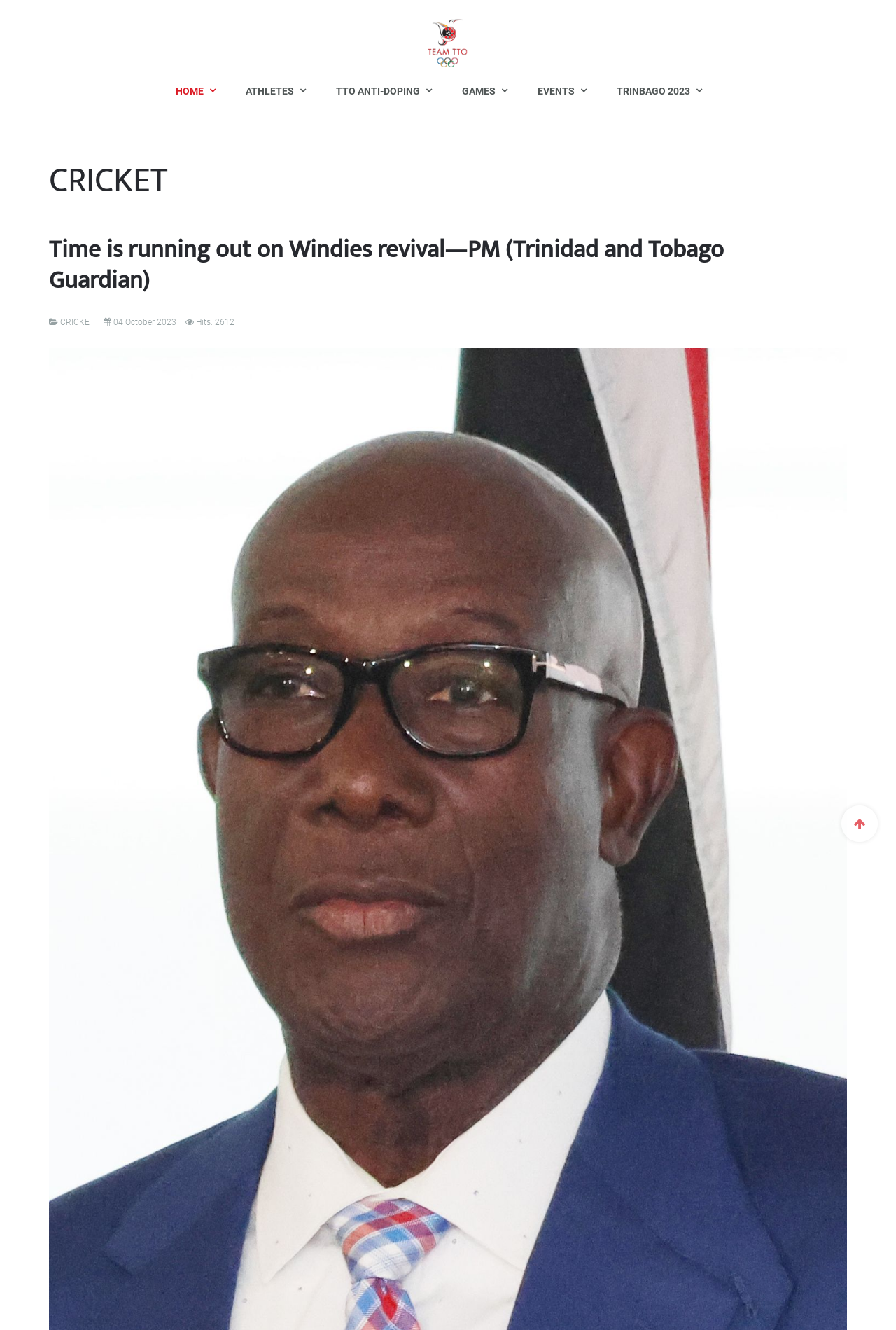Specify the bounding box coordinates of the element's region that should be clicked to achieve the following instruction: "Click on Team TTO". The bounding box coordinates consist of four float numbers between 0 and 1, in the format [left, top, right, bottom].

[0.055, 0.014, 0.945, 0.041]